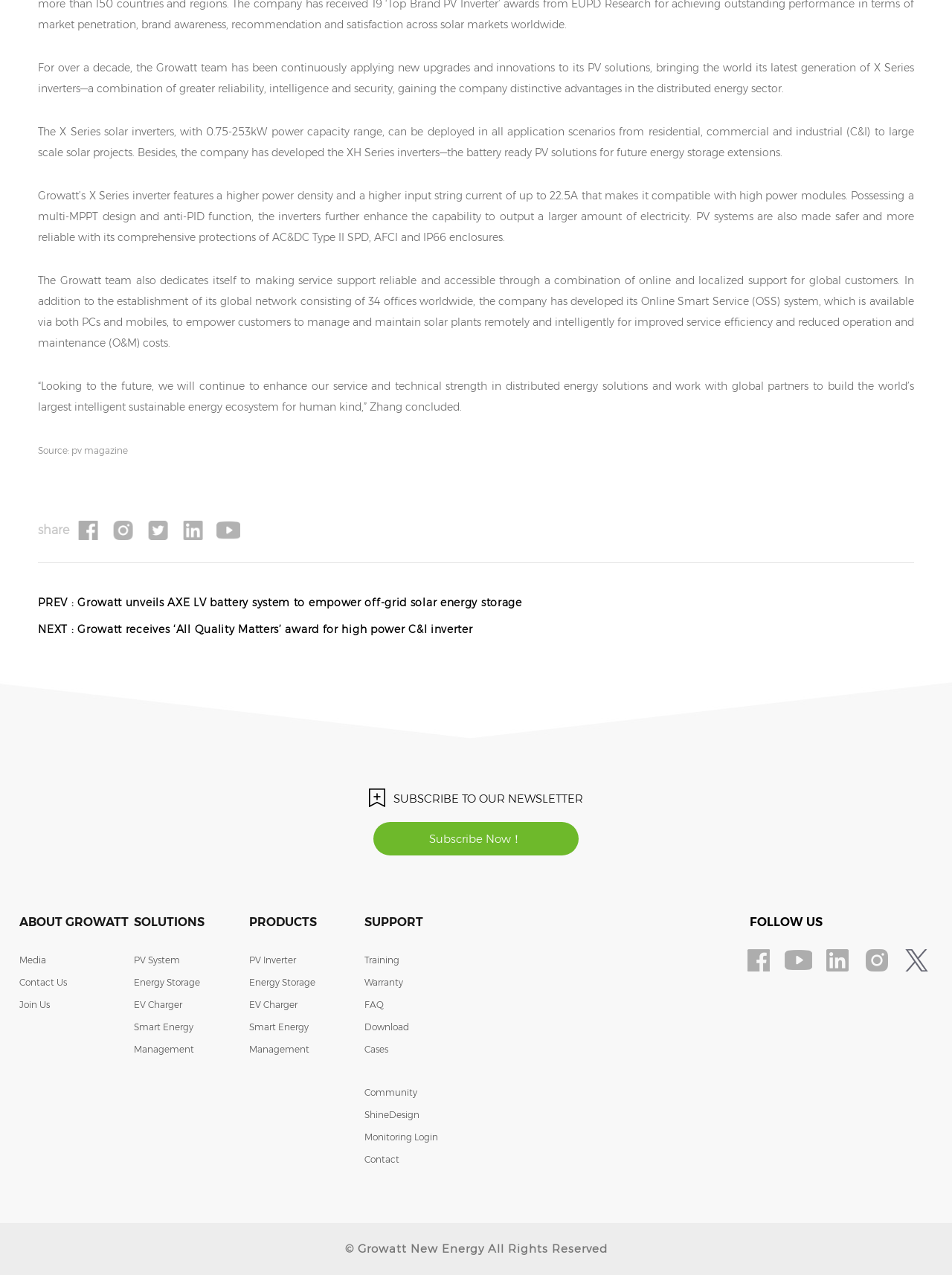Identify the bounding box coordinates of the clickable section necessary to follow the following instruction: "Click on the 'Source: pv magazine' link". The coordinates should be presented as four float numbers from 0 to 1, i.e., [left, top, right, bottom].

[0.04, 0.349, 0.135, 0.358]